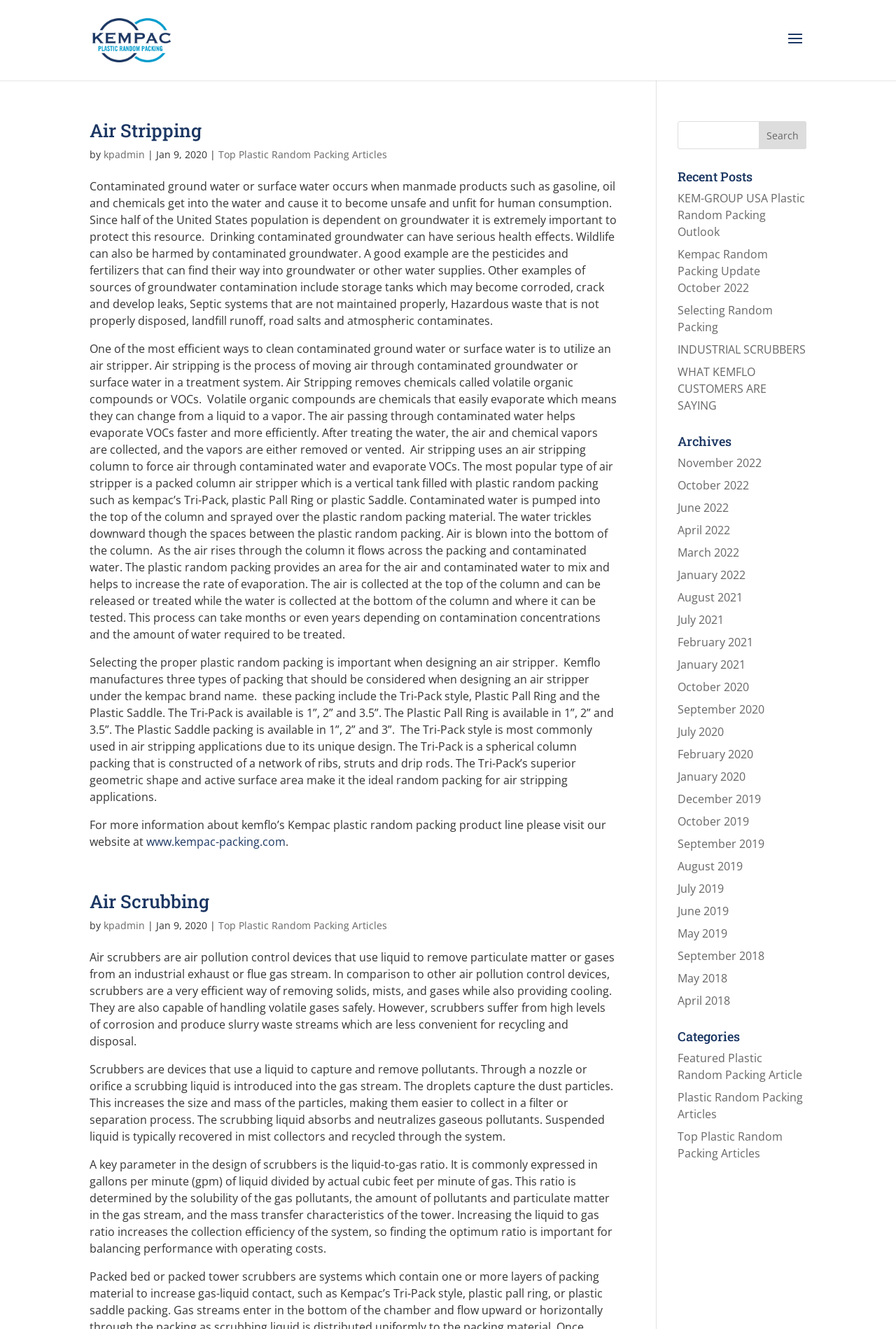Answer in one word or a short phrase: 
What is the name of the website to visit for more information about Kemflo's plastic random packing product line?

www.kempac-packing.com